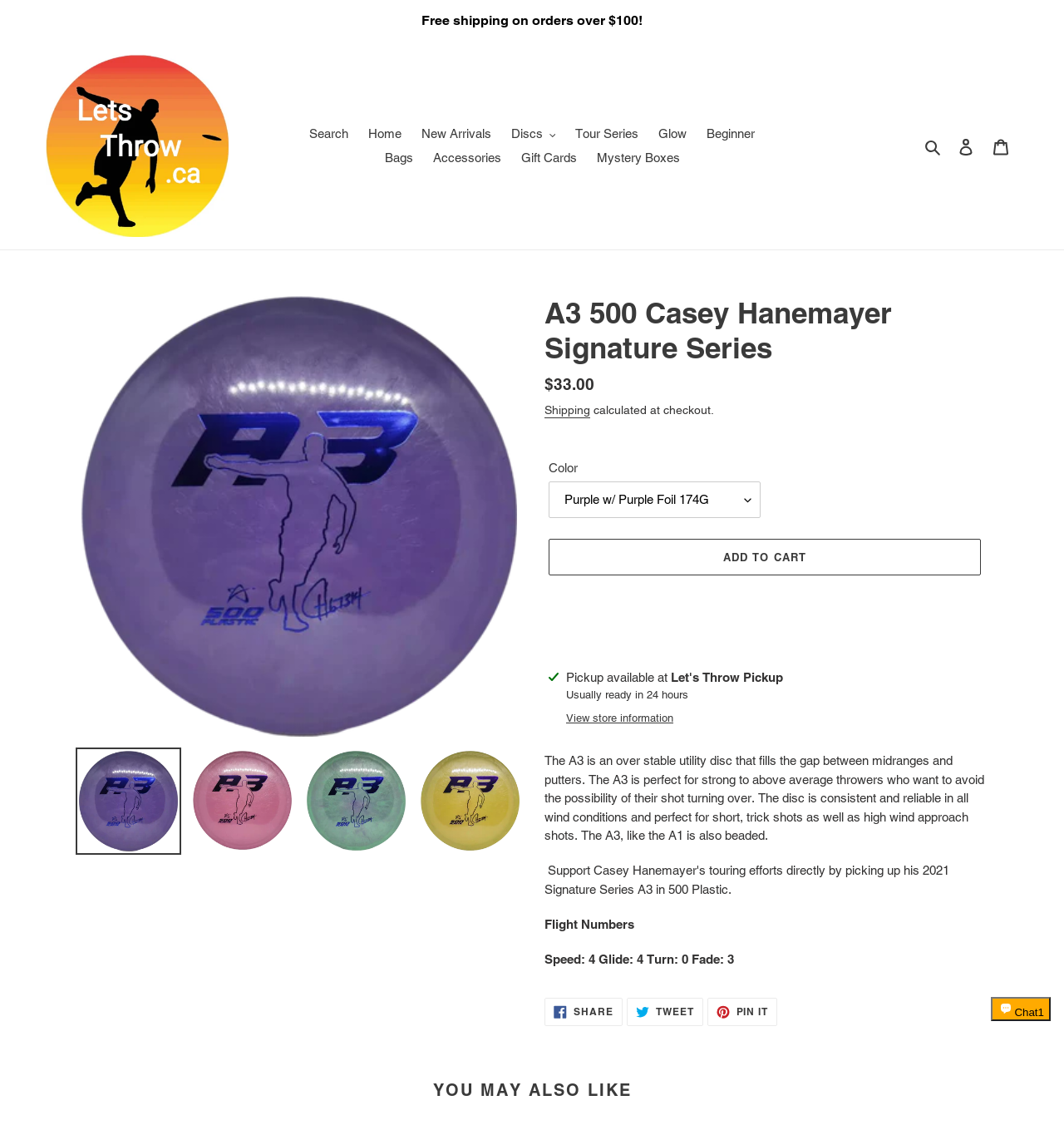Can you find the bounding box coordinates for the element that needs to be clicked to execute this instruction: "Select a budget from the dropdown"? The coordinates should be given as four float numbers between 0 and 1, i.e., [left, top, right, bottom].

None